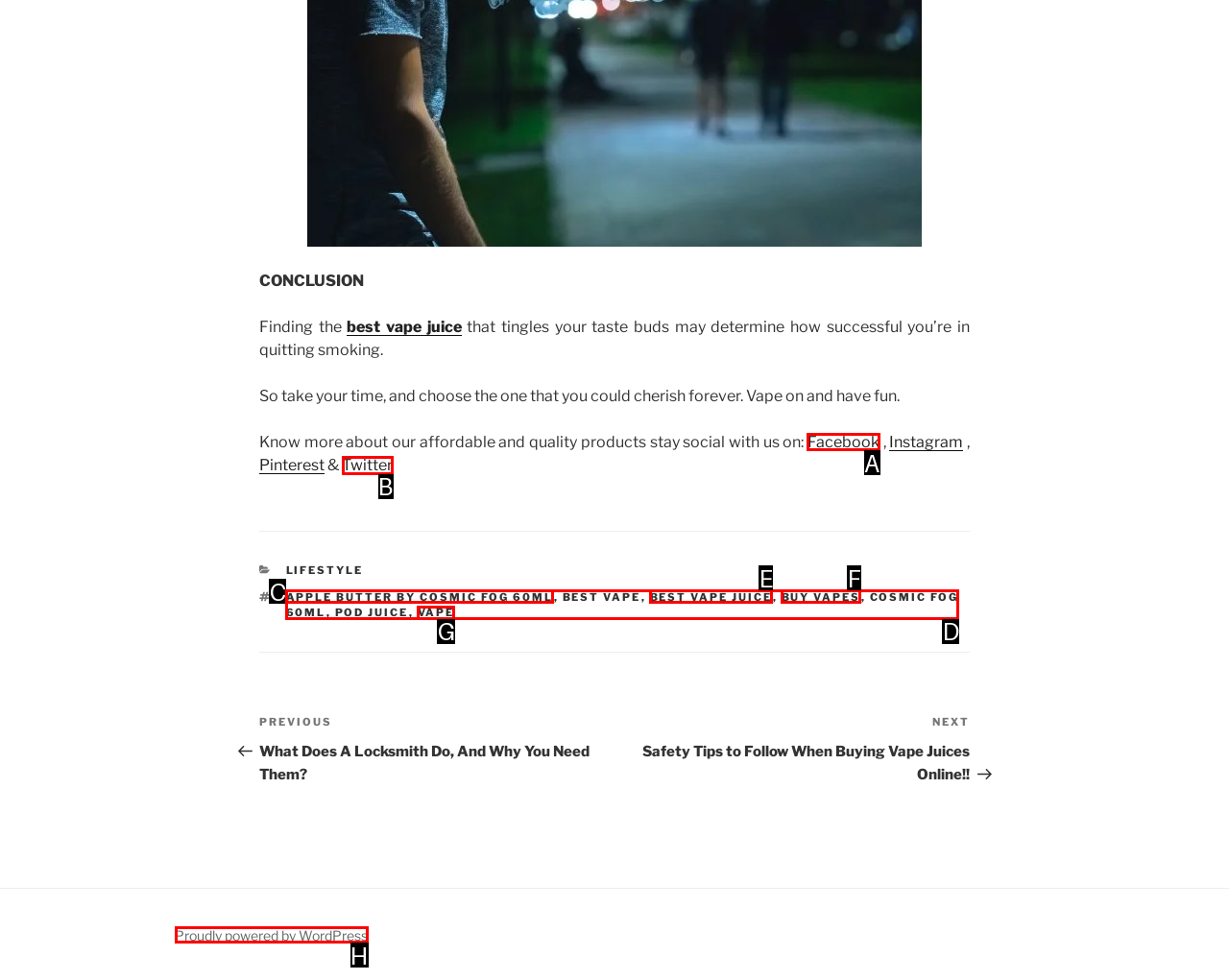Determine which HTML element I should select to execute the task: Visit Facebook page
Reply with the corresponding option's letter from the given choices directly.

A